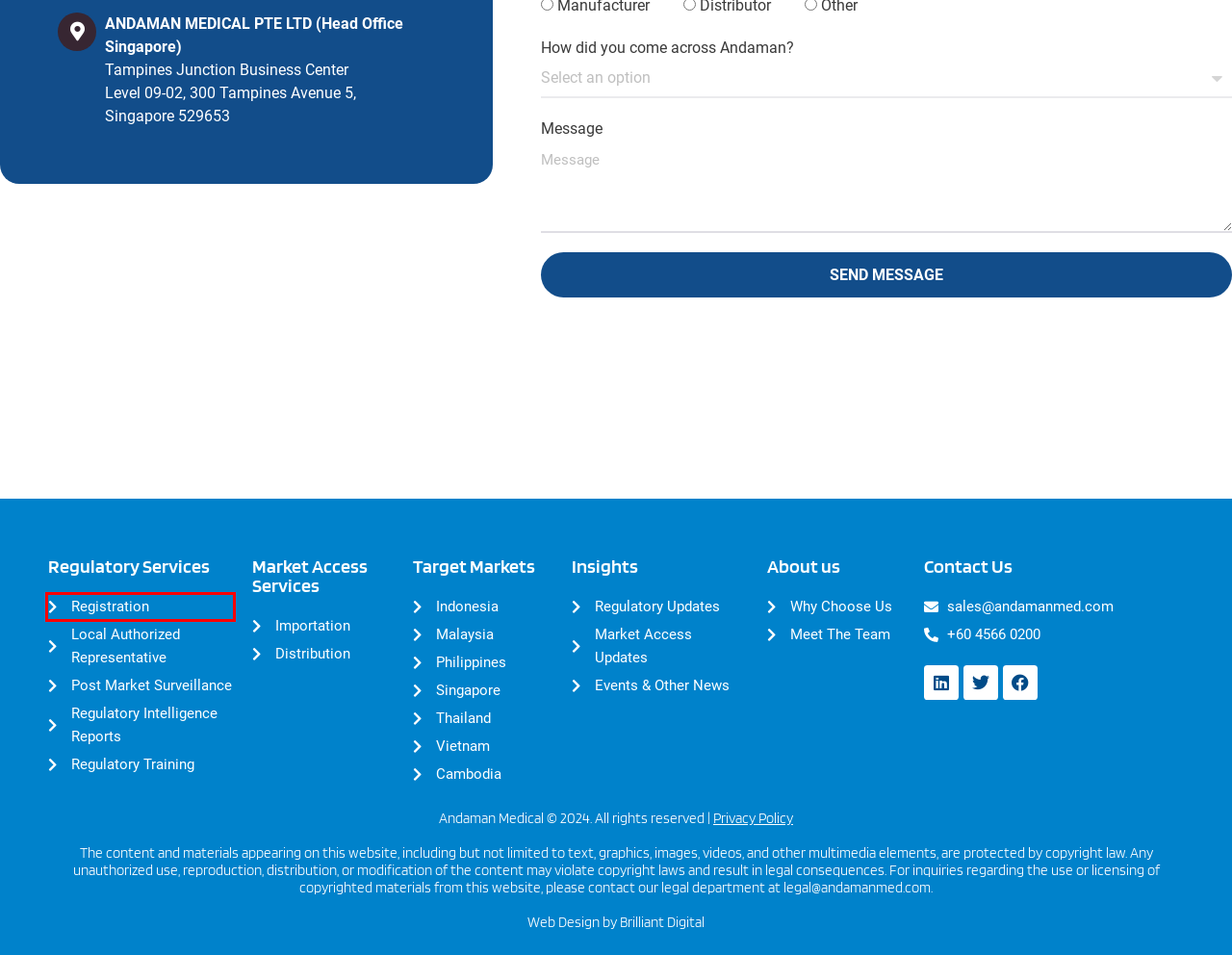Examine the screenshot of a webpage with a red bounding box around a UI element. Your task is to identify the webpage description that best corresponds to the new webpage after clicking the specified element. The given options are:
A. Market Access Services - Andaman Medical
B. Medical Device Registration - Andaman Medical
C. Thailand Medical Device Target Market | Andaman Medical
D. Post Market Surveillance - Andaman Medical
E. Brilliant Digital | Professional Digital Creative Agency
F. Privacy Policy - Andaman Medical
G. Cambodia Medical Device Target Market | Andaman Medical
H. Local authorised representative - Andaman Medical

B